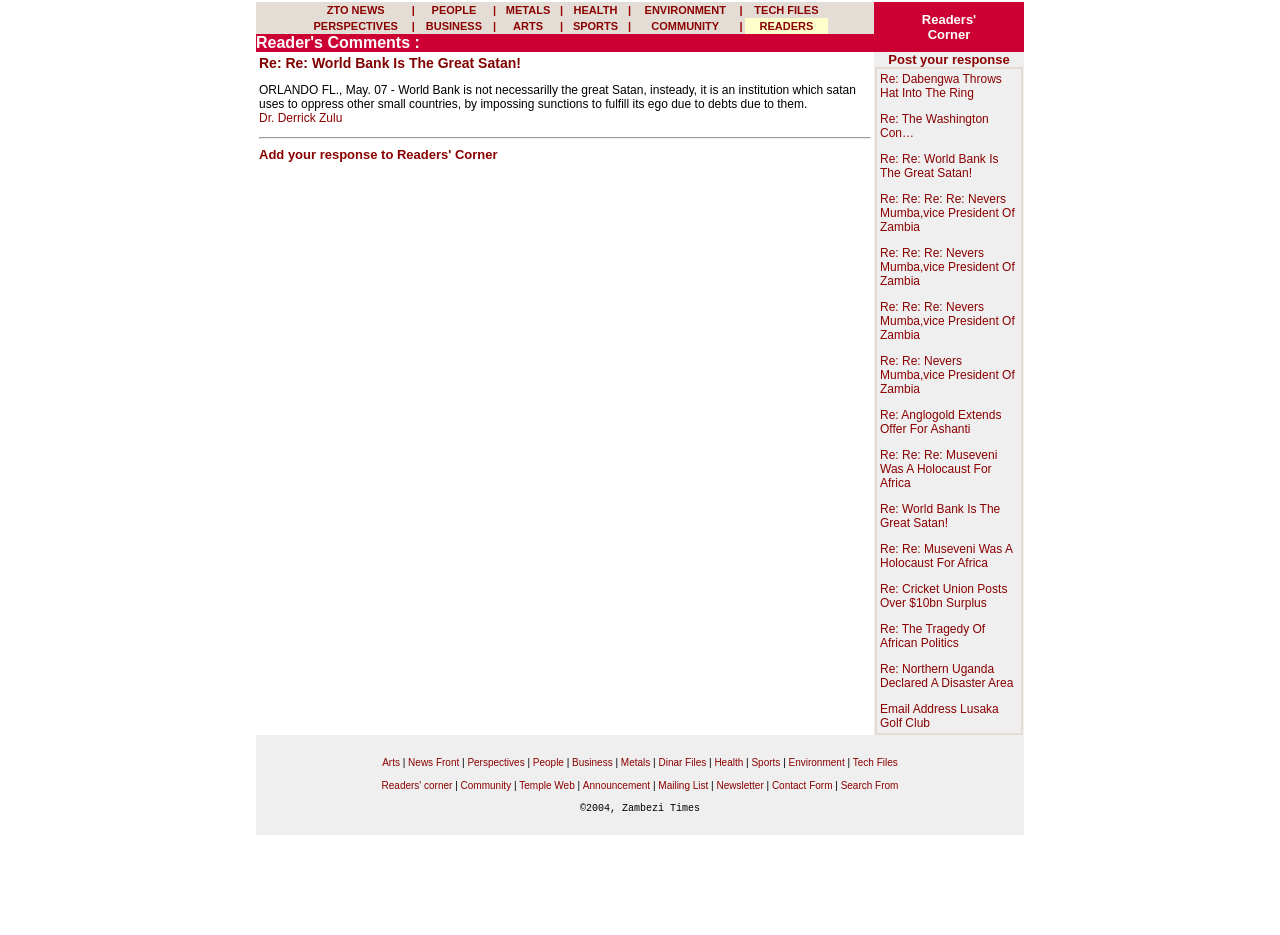Identify the bounding box coordinates of the area that should be clicked in order to complete the given instruction: "Click on Re: Dabengwa Throws Hat Into The Ring". The bounding box coordinates should be four float numbers between 0 and 1, i.e., [left, top, right, bottom].

[0.688, 0.077, 0.783, 0.107]